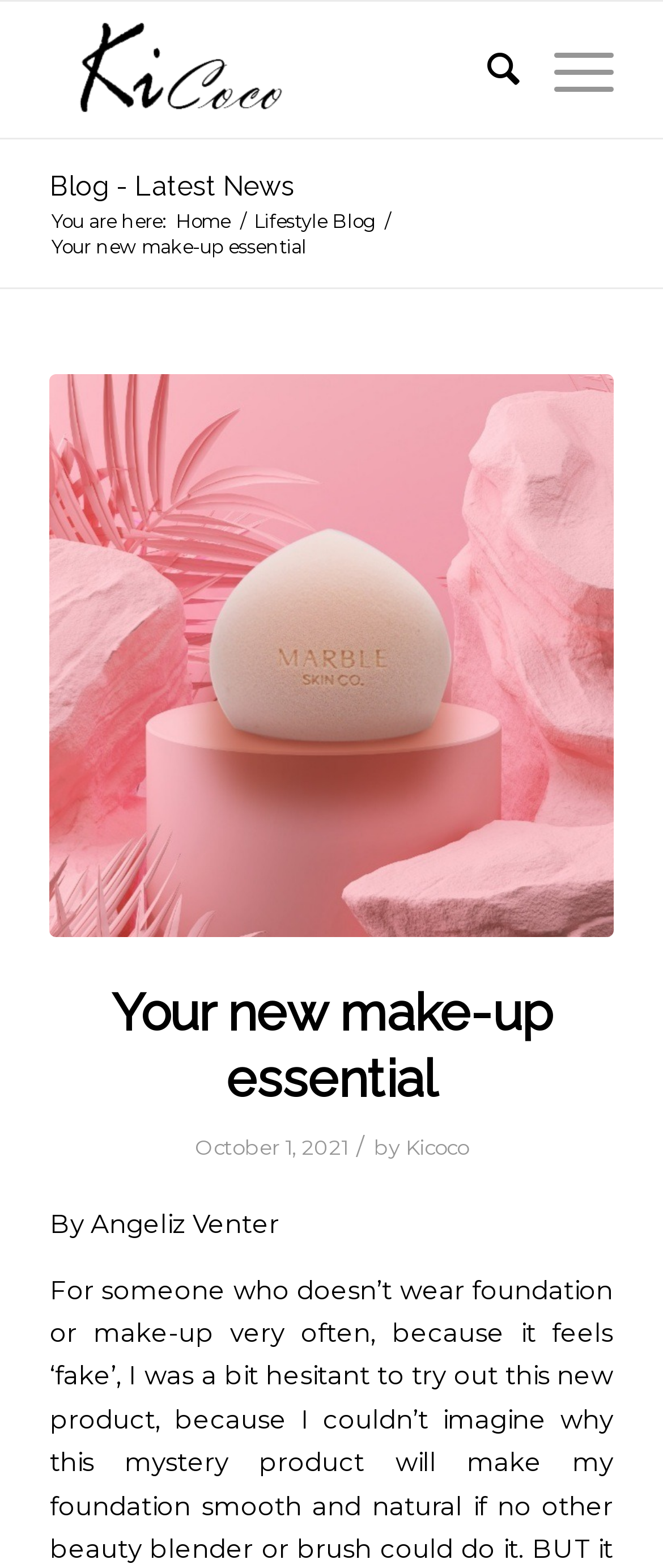Please analyze the image and provide a thorough answer to the question:
What type of content is the webpage about?

I made this inference based on the mention of 'make-up essential' in the main heading and the context of the blog post, which suggests that the webpage is discussing a product or topic related to beauty or cosmetics.